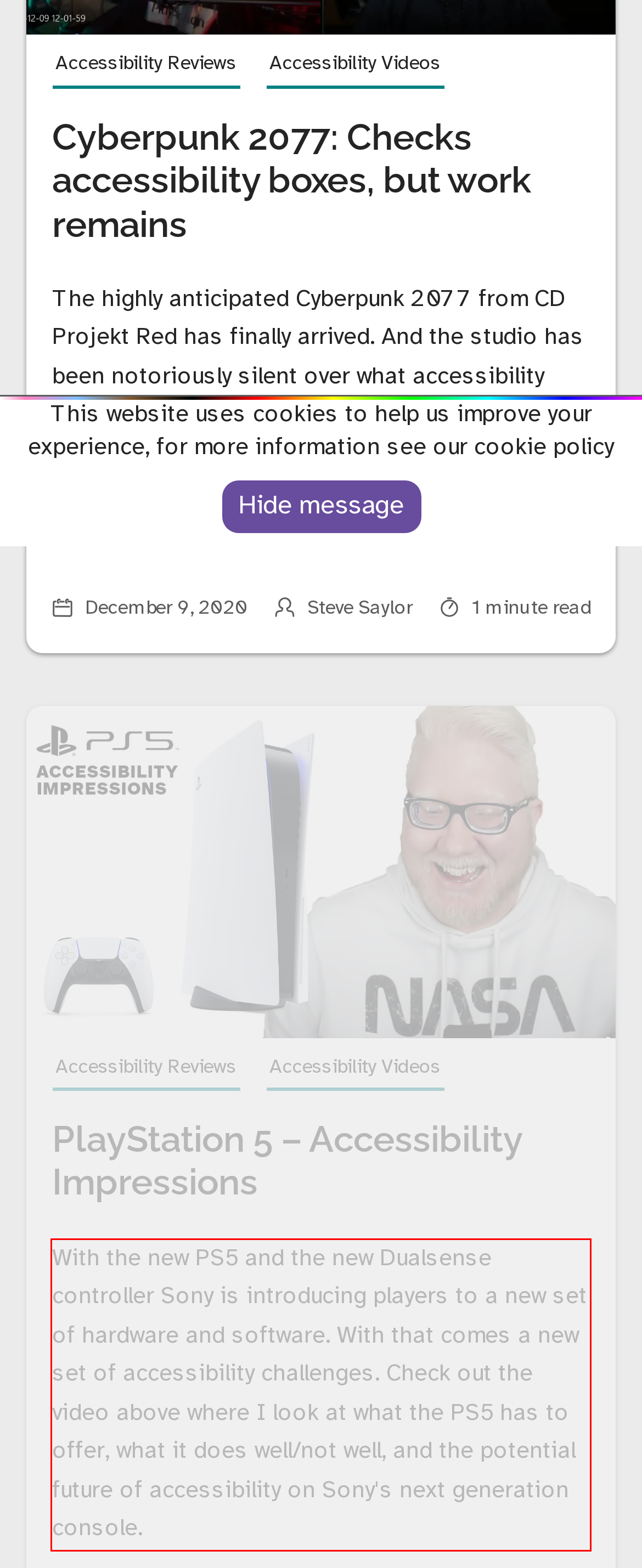Please identify the text within the red rectangular bounding box in the provided webpage screenshot.

With the new PS5 and the new Dualsense controller Sony is introducing players to a new set of hardware and software. With that comes a new set of accessibility challenges. Check out the video above where I look at what the PS5 has to offer, what it does well/not well, and the potential future of accessibility on Sony's next generation console.